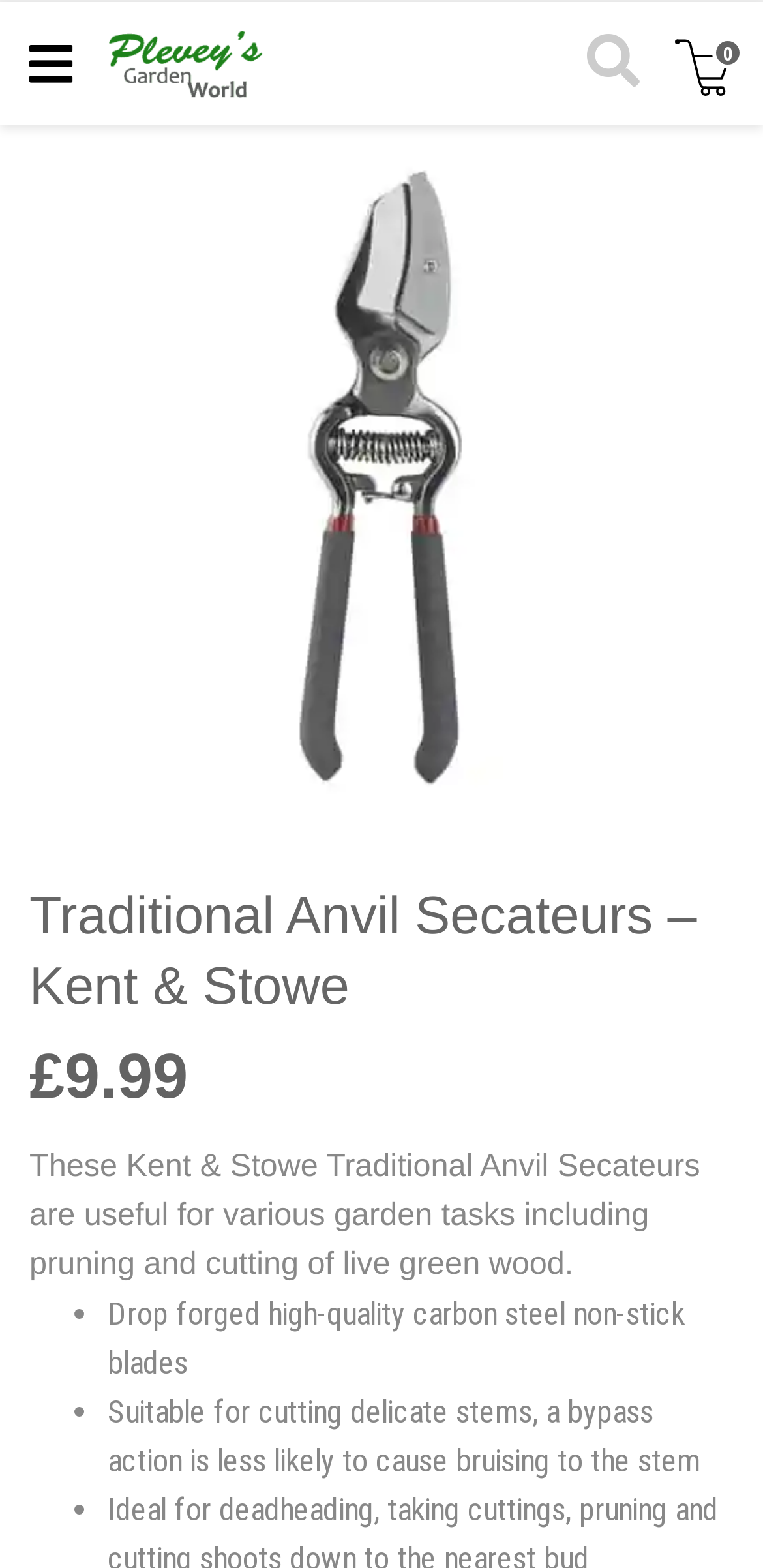What is the action of the secateurs?
Please provide a single word or phrase as your answer based on the screenshot.

Bypass action